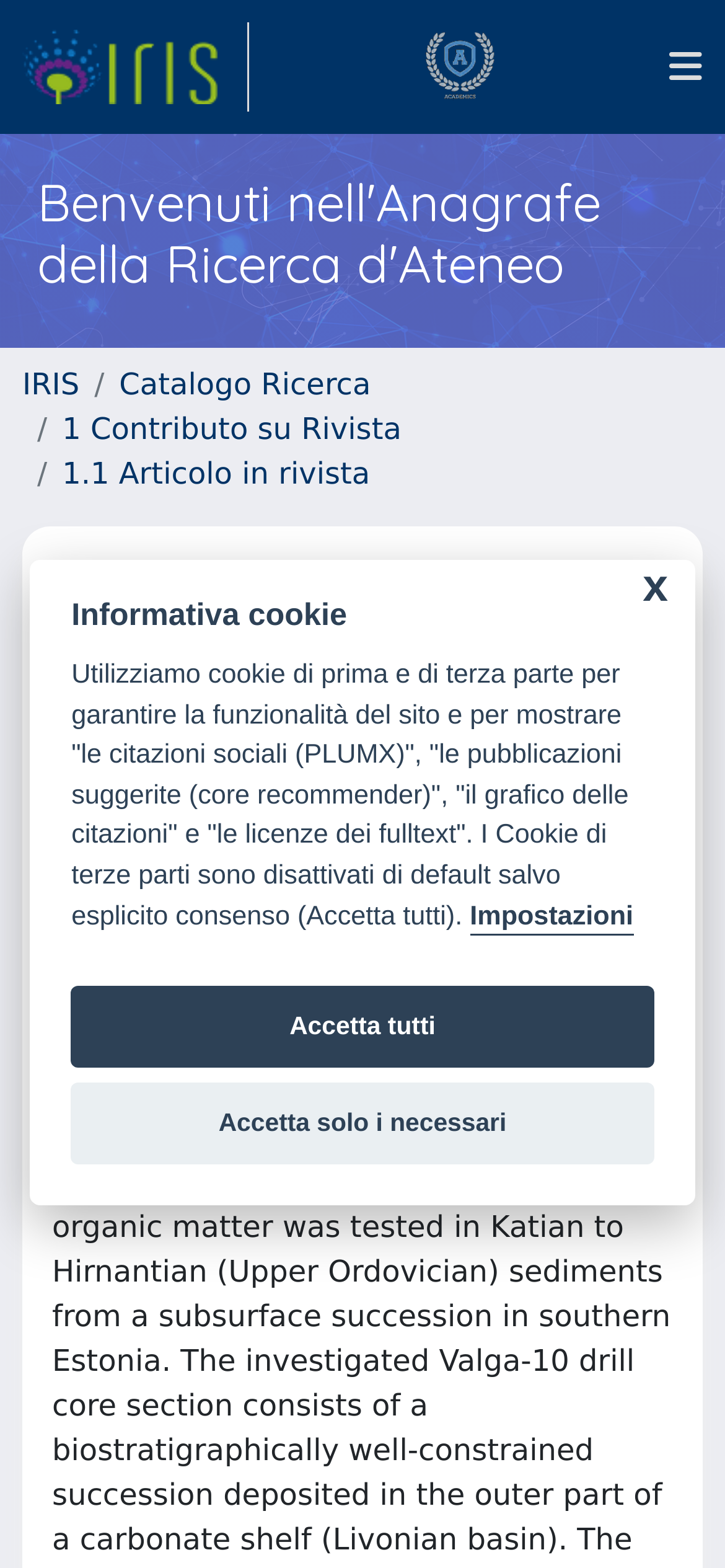Identify the bounding box coordinates of the section to be clicked to complete the task described by the following instruction: "read article by Corrado S.". The coordinates should be four float numbers between 0 and 1, formatted as [left, top, right, bottom].

[0.082, 0.529, 0.331, 0.559]